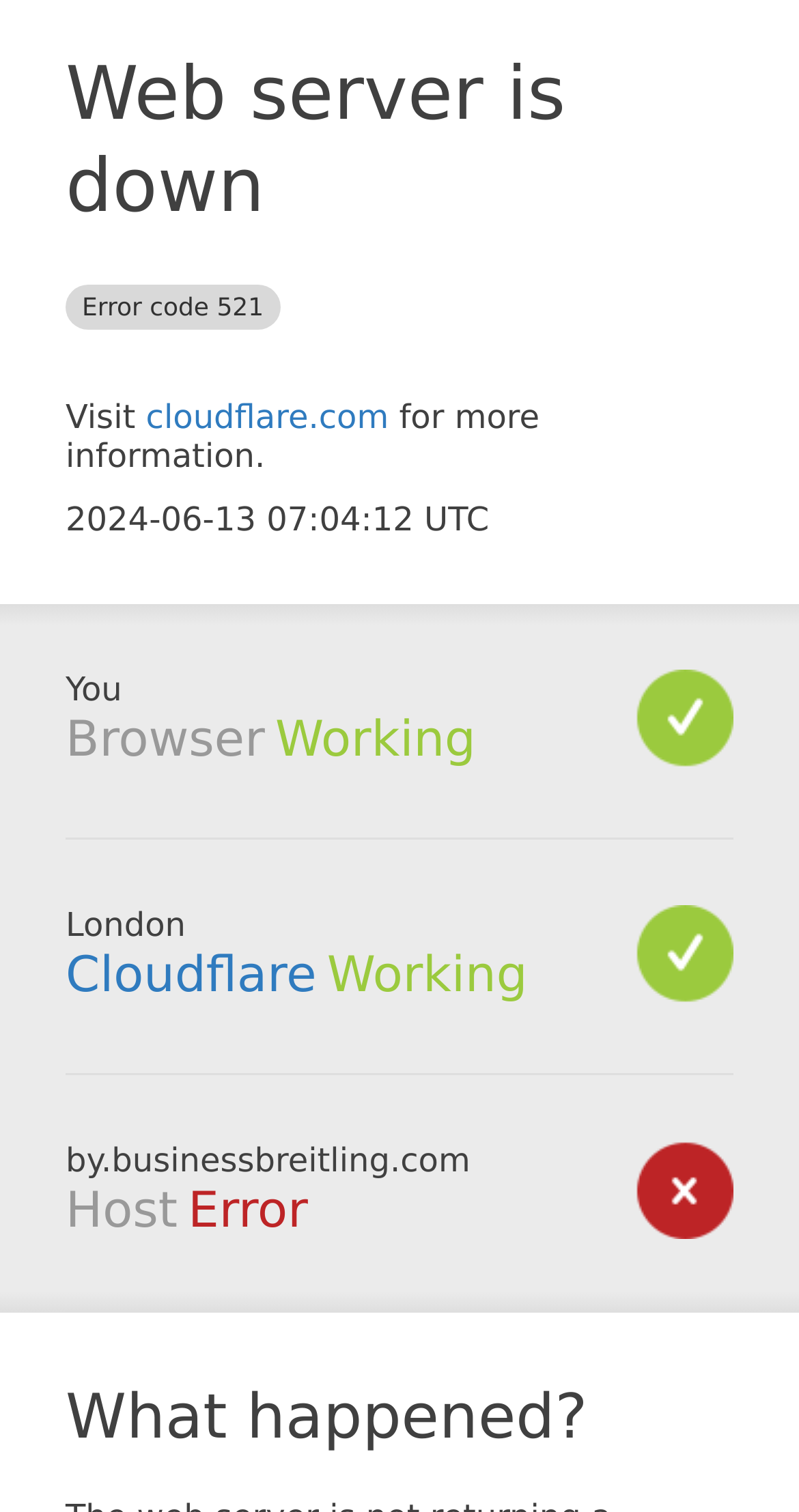Refer to the image and answer the question with as much detail as possible: What is the current status of the browser?

The status of the browser is mentioned as 'Working' in the section 'Browser' on the webpage.